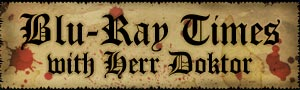What font style is used for the text?
Using the image, answer in one word or phrase.

Gothic-inspired